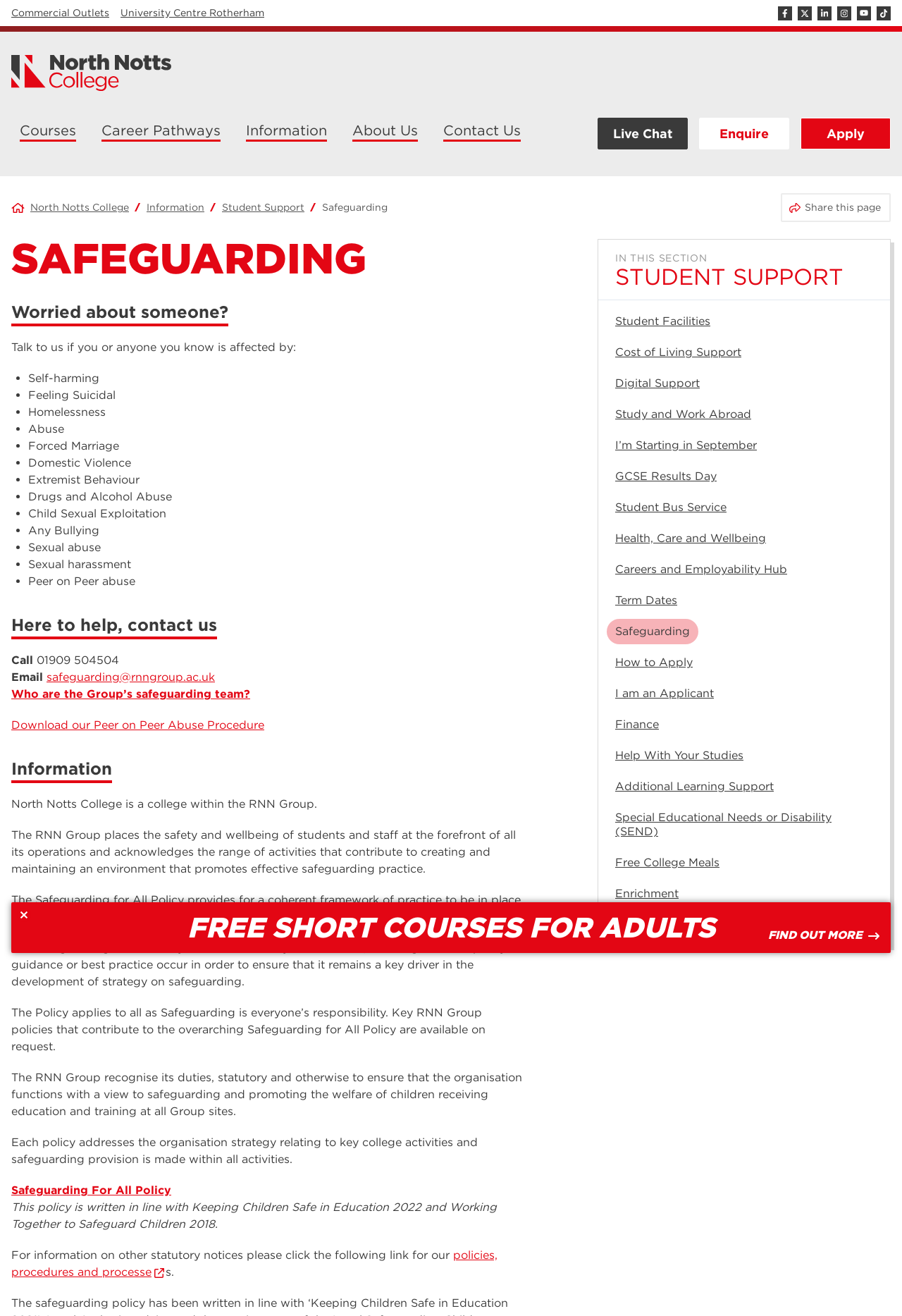Who is responsible for safeguarding?
Refer to the image and respond with a one-word or short-phrase answer.

Everyone